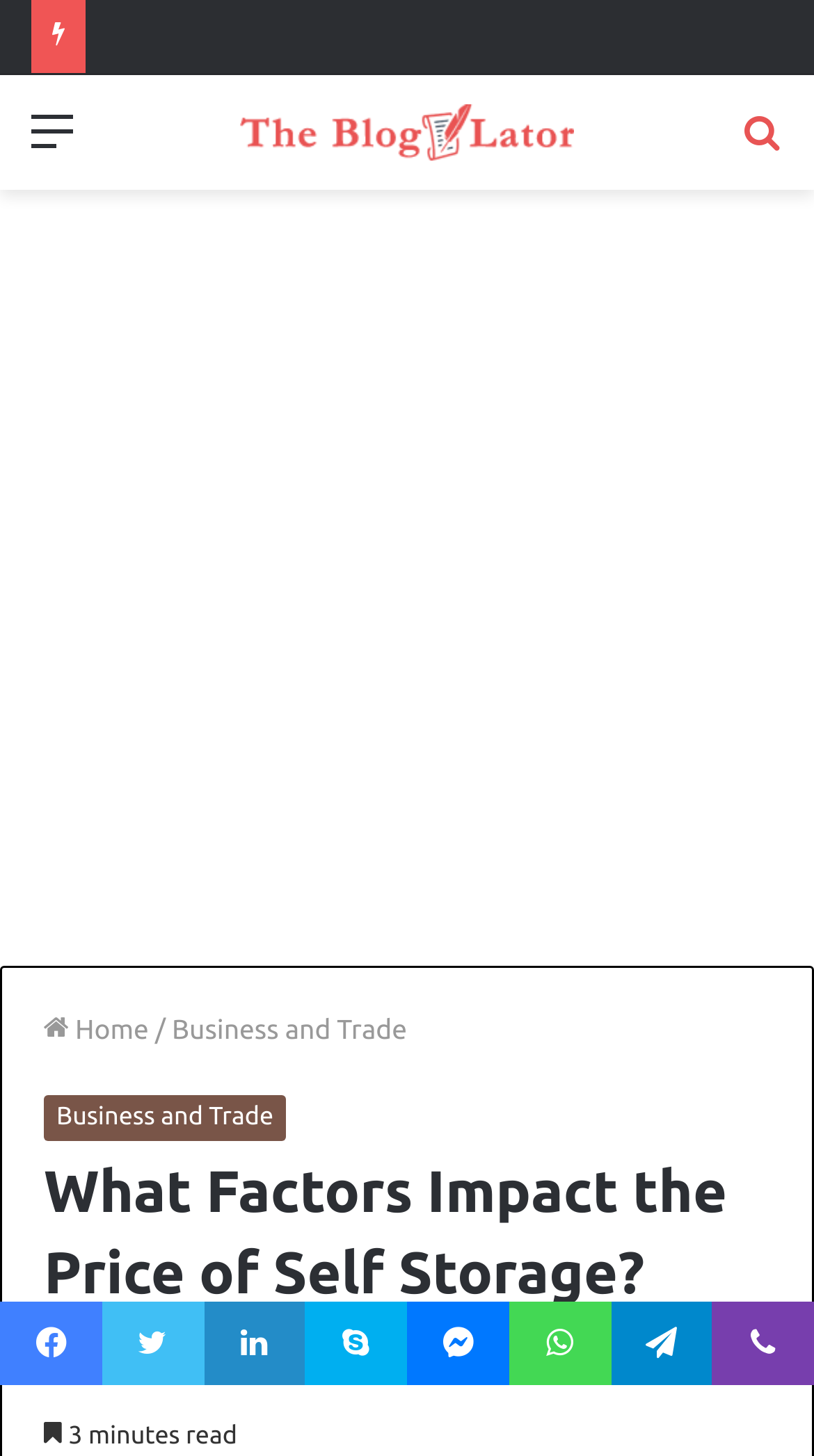Identify the bounding box coordinates of the section that should be clicked to achieve the task described: "Go to 'Home' page".

[0.054, 0.697, 0.183, 0.717]